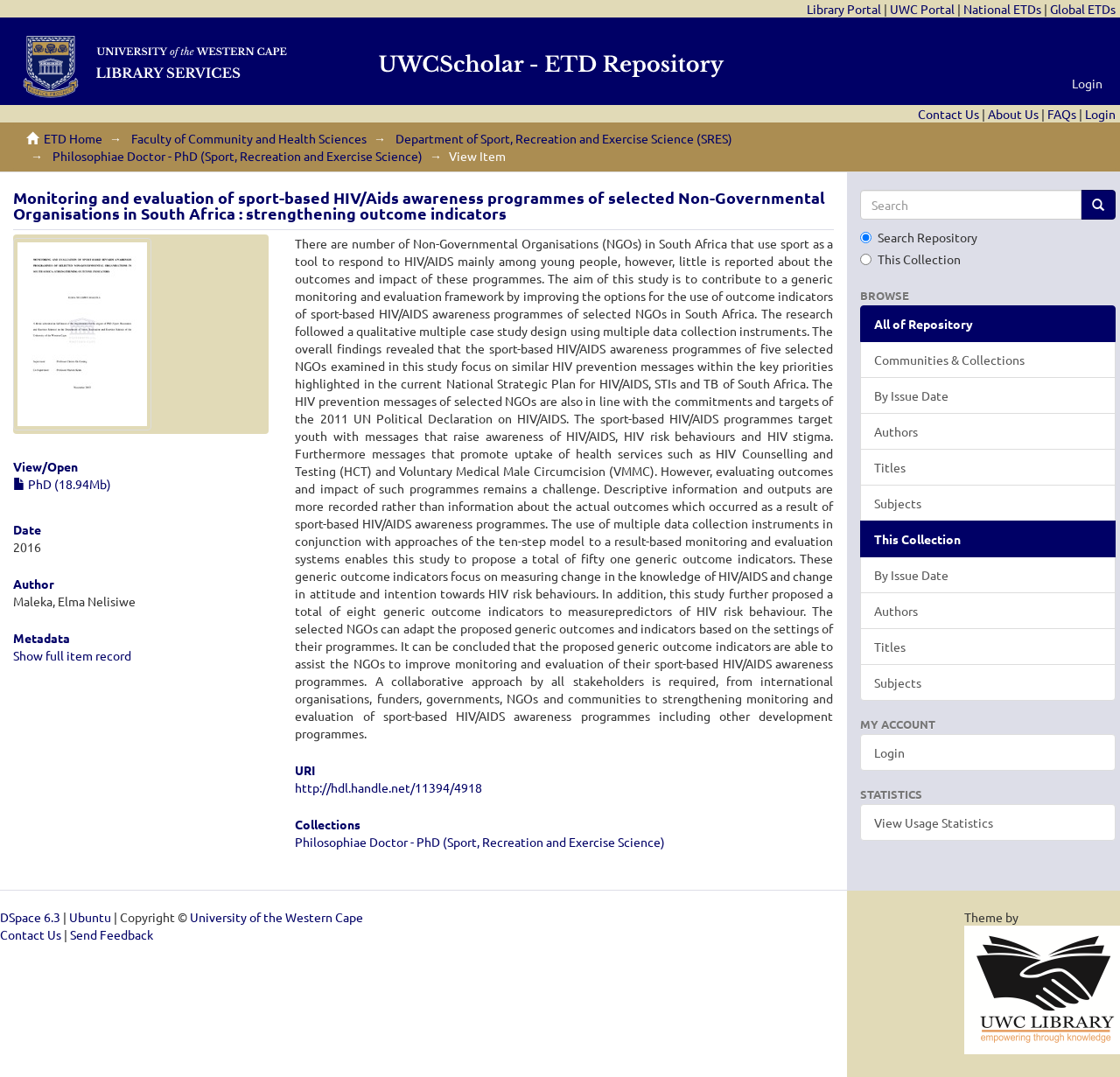Could you indicate the bounding box coordinates of the region to click in order to complete this instruction: "Click on the 'Login' link".

[0.945, 0.057, 0.996, 0.097]